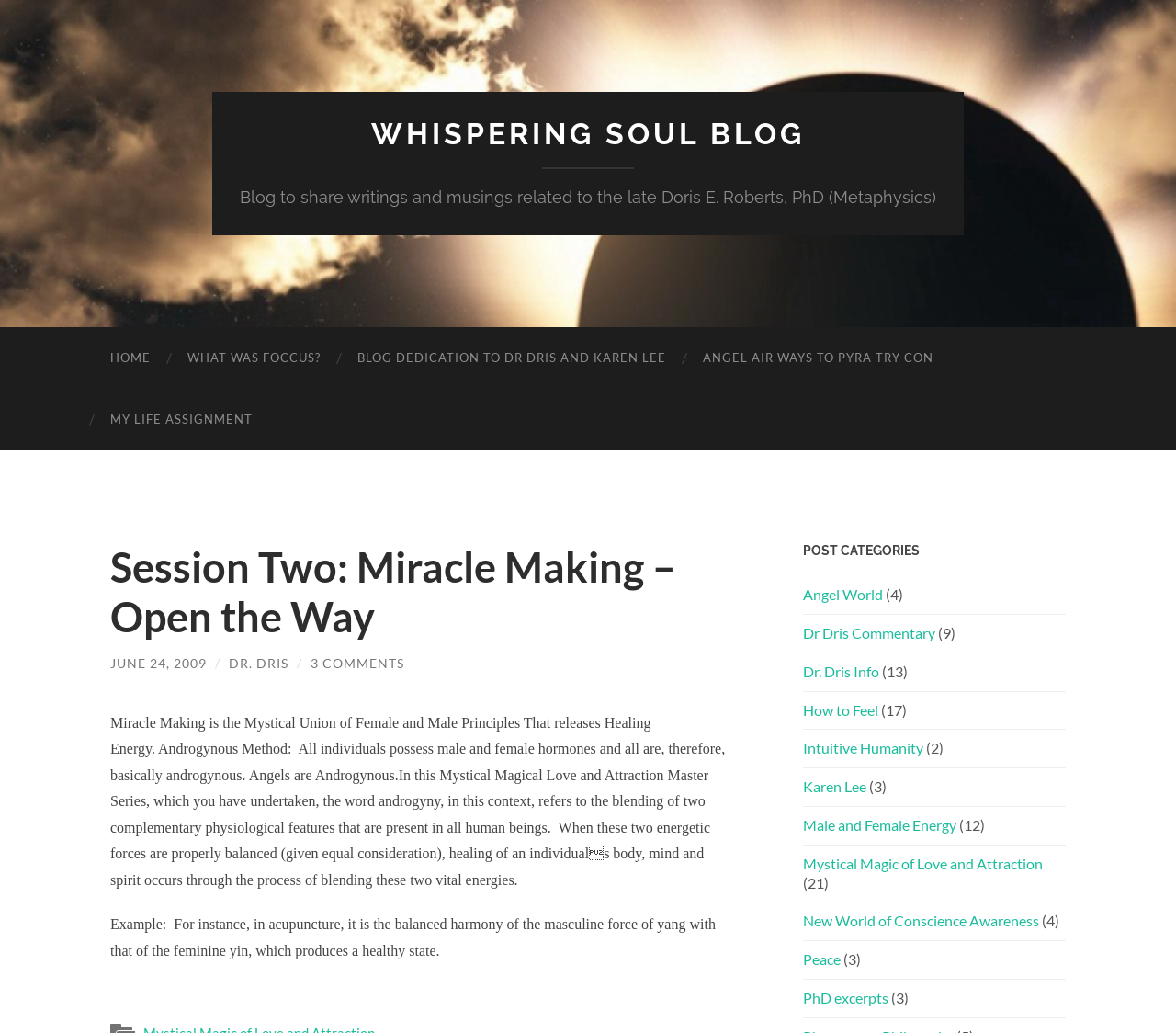Respond with a single word or short phrase to the following question: 
What is the concept of androgyny in the context of this blog post?

Blending of male and female principles